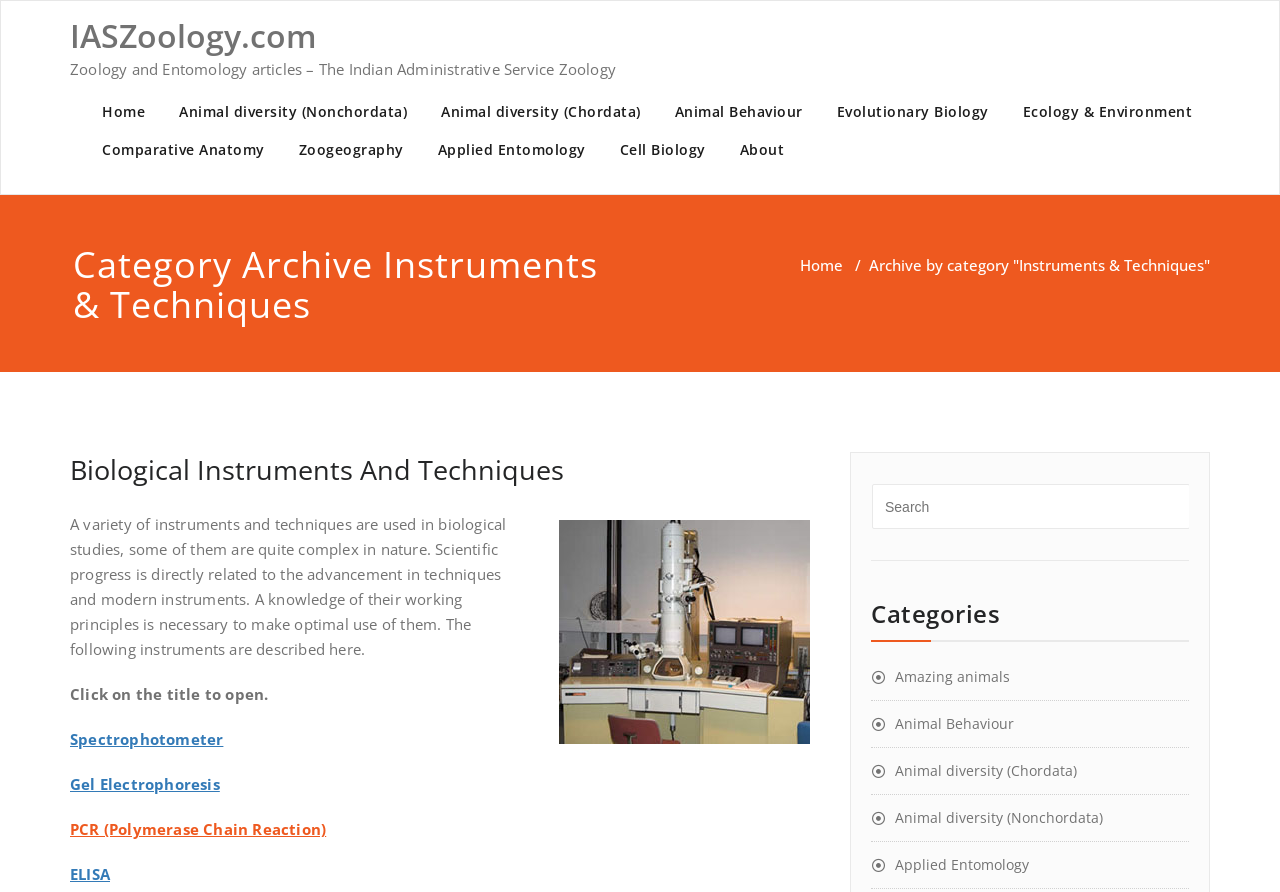Please determine the bounding box coordinates of the element's region to click for the following instruction: "explore Animal diversity (Nonchordata)".

[0.127, 0.104, 0.331, 0.147]